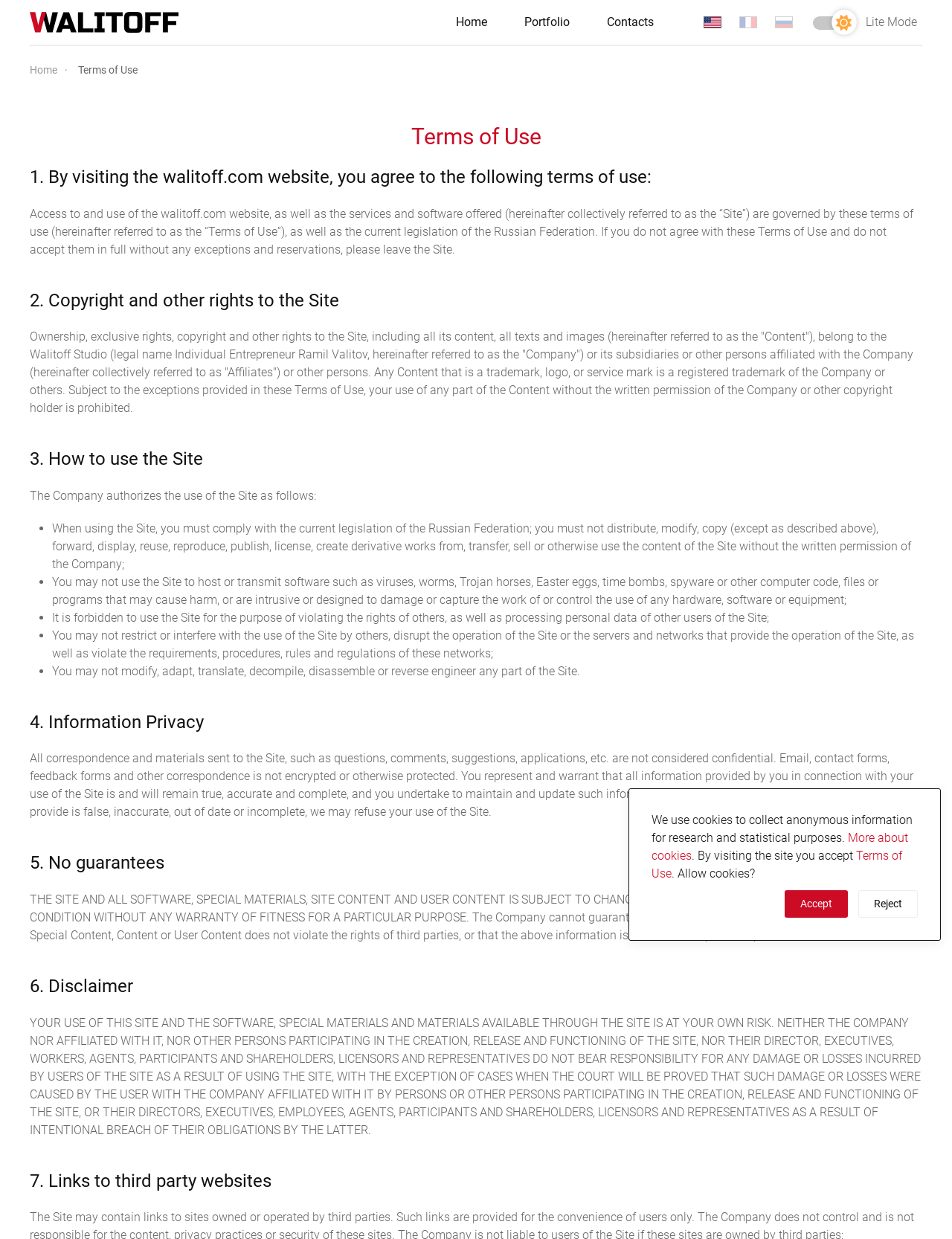Can you locate the main headline on this webpage and provide its text content?

Terms of Use